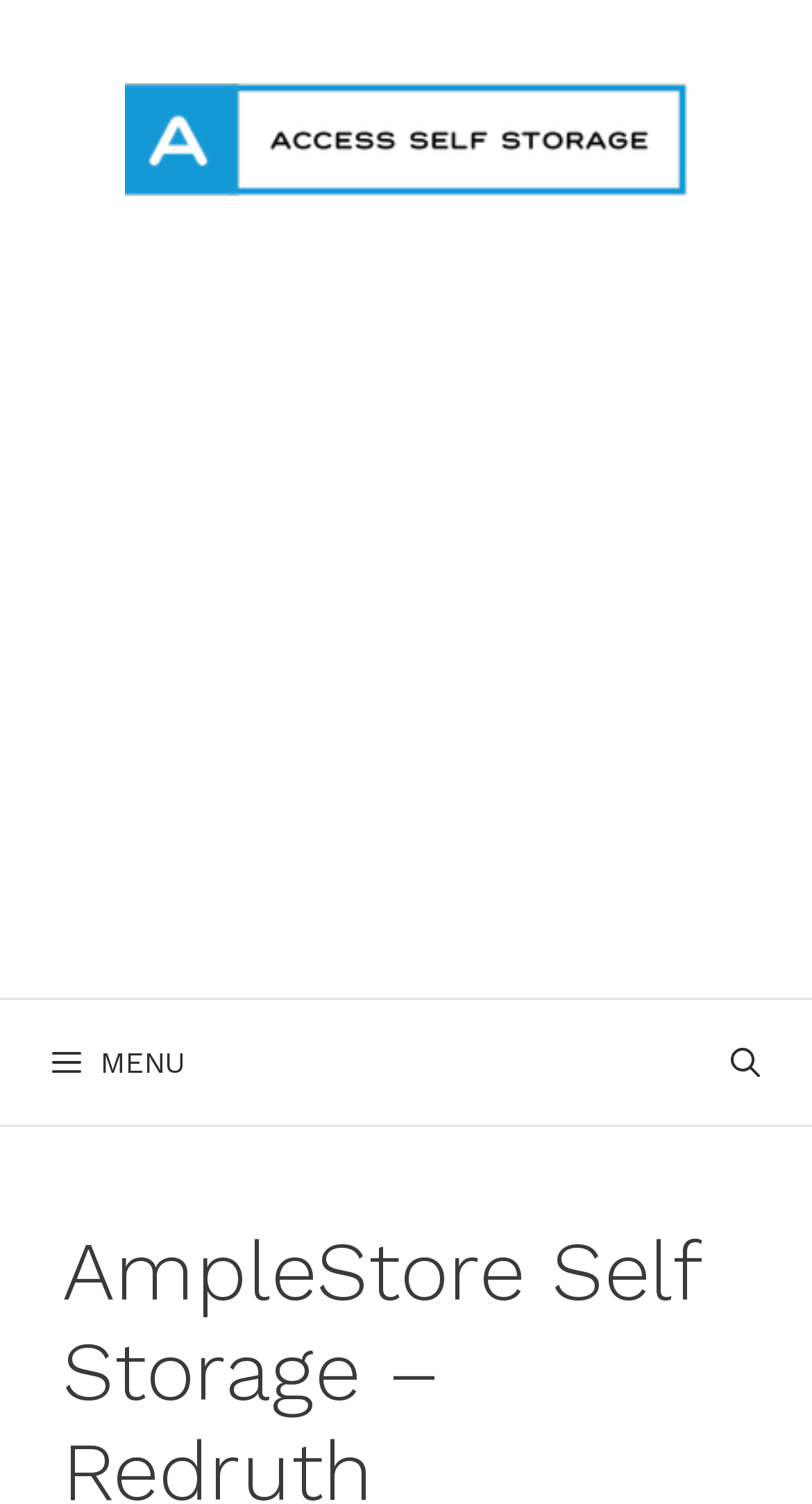From the screenshot, find the bounding box of the UI element matching this description: "Menu". Supply the bounding box coordinates in the form [left, top, right, bottom], each a float between 0 and 1.

[0.0, 0.665, 0.29, 0.748]